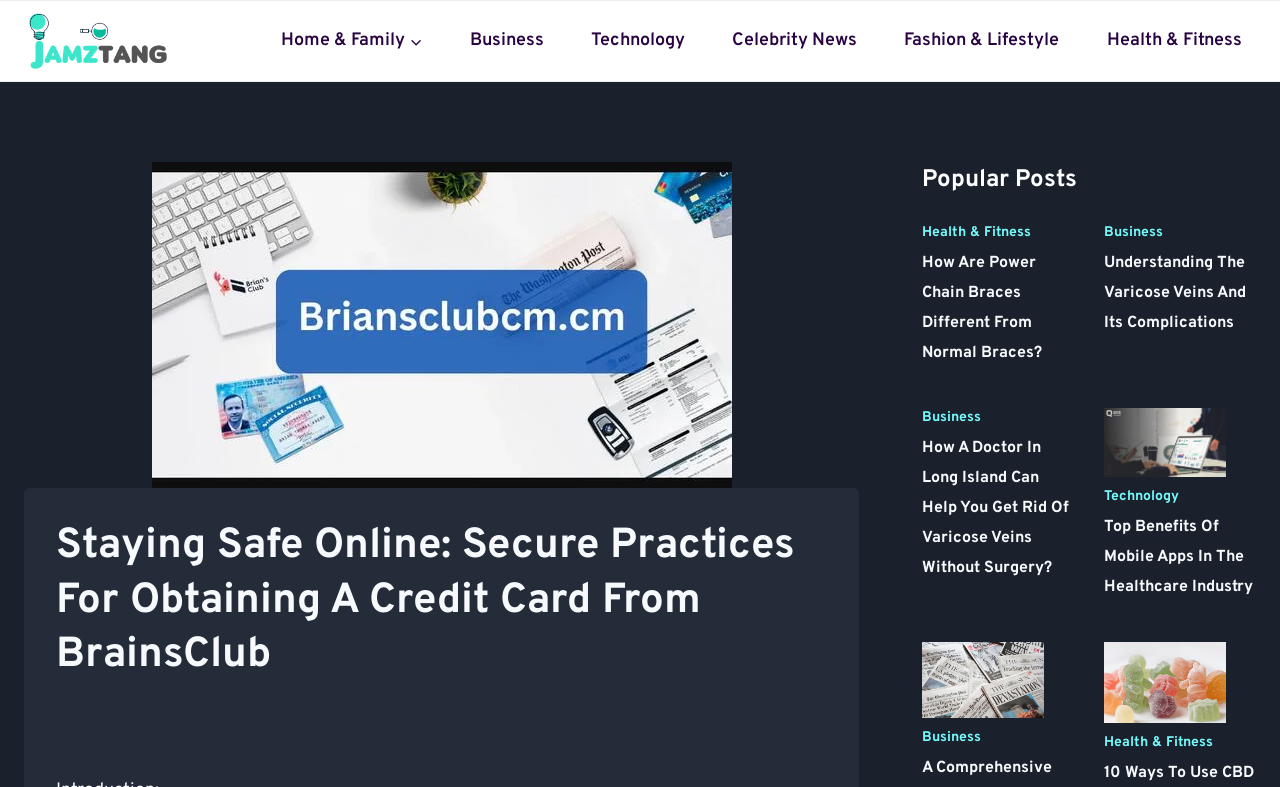Please provide a brief answer to the question using only one word or phrase: 
What is the name of the website?

BrainsClub